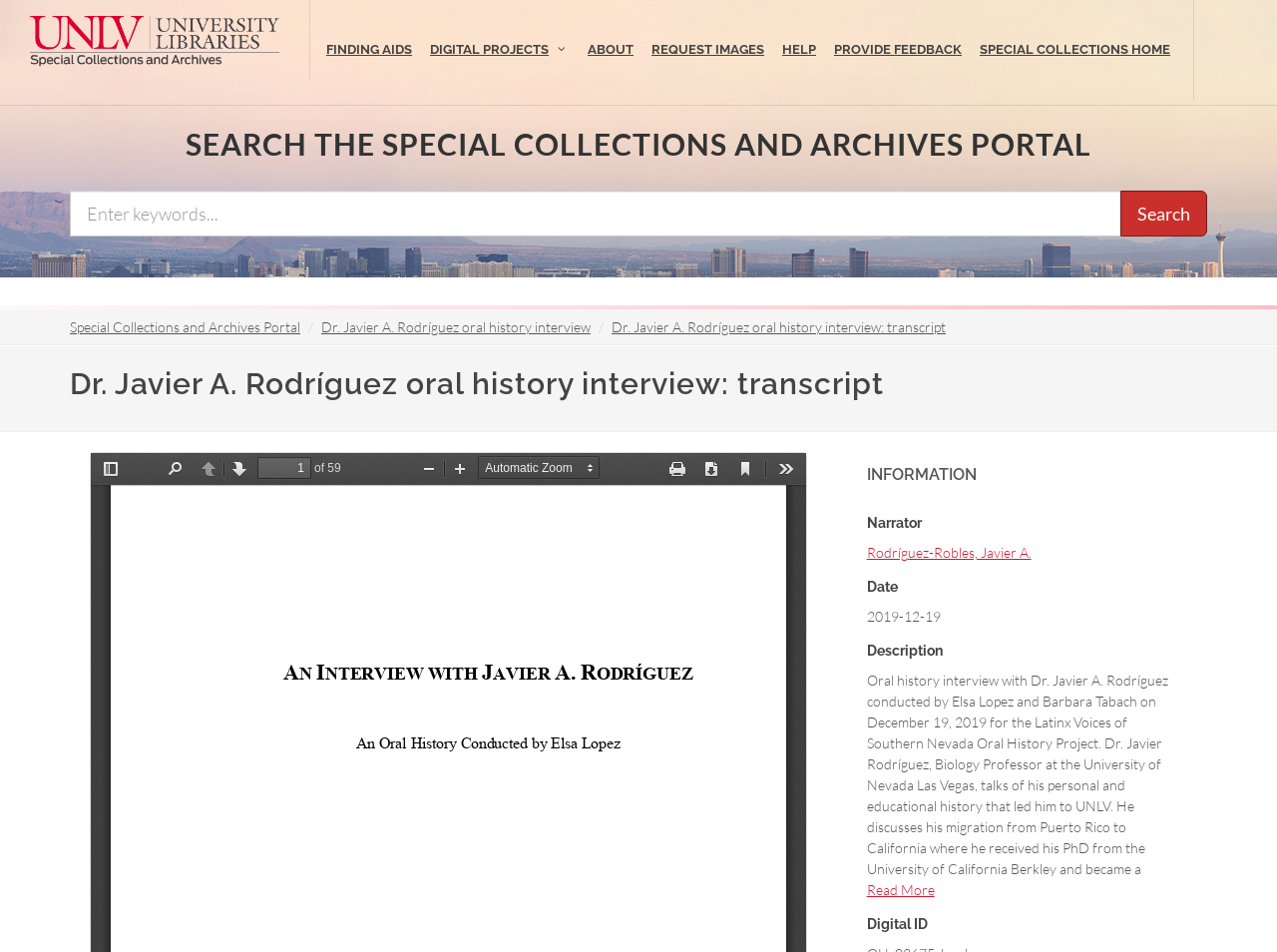Please locate the bounding box coordinates of the element's region that needs to be clicked to follow the instruction: "Learn more about the narrator Rodríguez-Robles, Javier A.". The bounding box coordinates should be provided as four float numbers between 0 and 1, i.e., [left, top, right, bottom].

[0.679, 0.571, 0.808, 0.589]